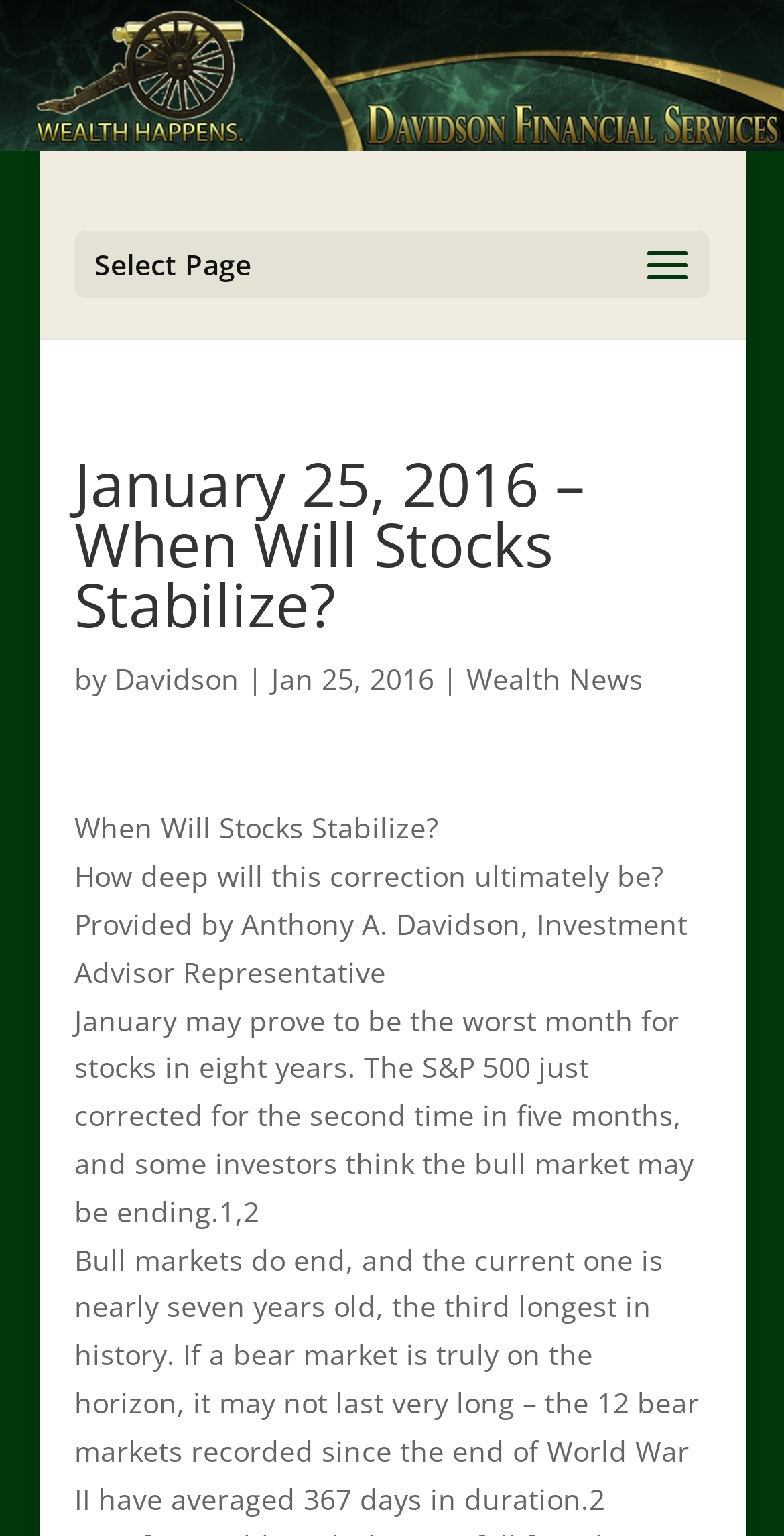Extract the main heading text from the webpage.

January 25, 2016 – When Will Stocks Stabilize?